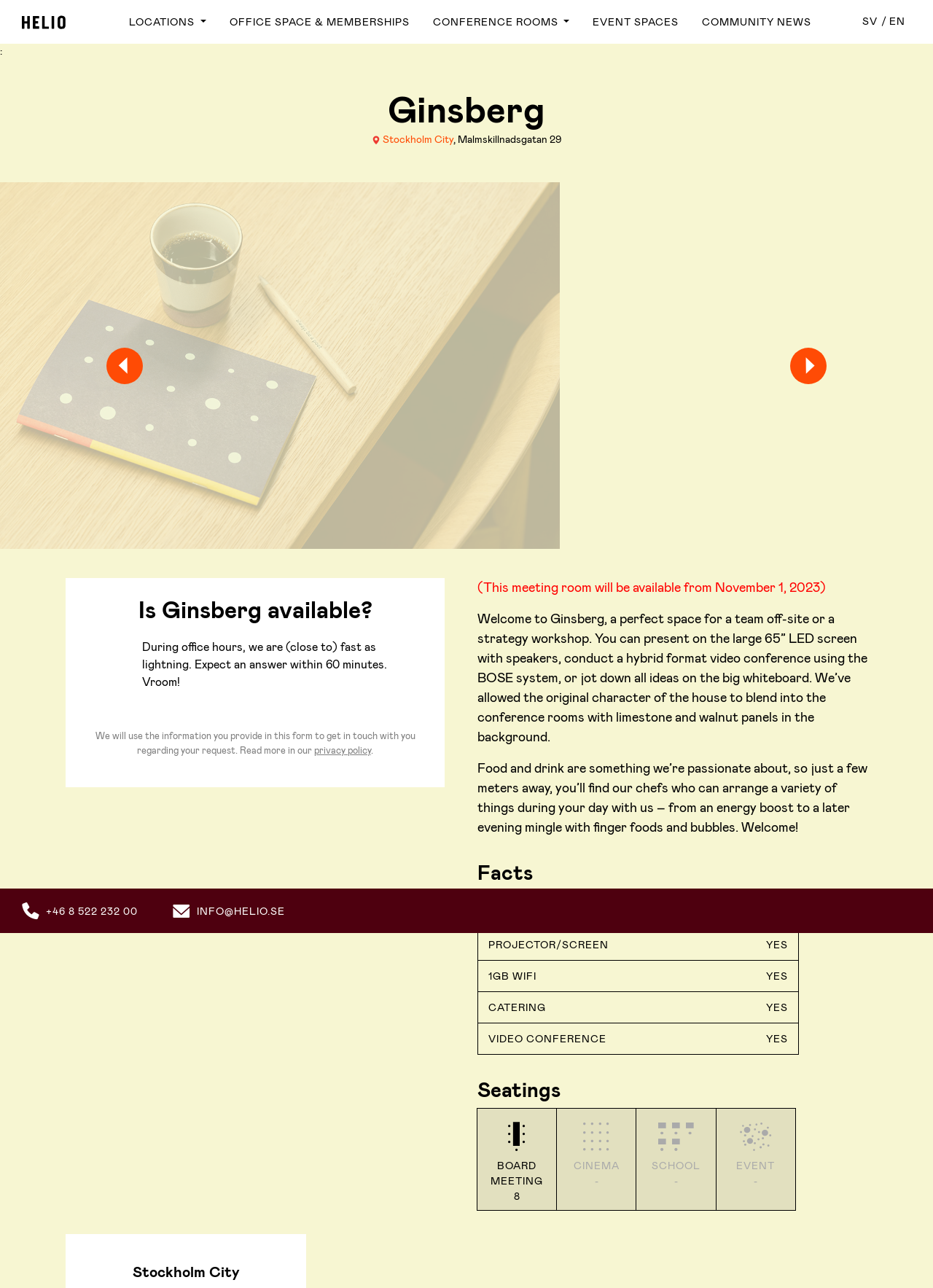Reply to the question with a brief word or phrase: How many people can attend a board meeting in this room?

8